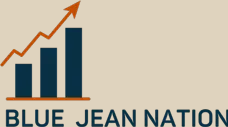Give a detailed account of the visual elements in the image.

The image features the logo of "Blue Jean Nation," an organization symbolized by an upward trending graph composed of four vertical bars in dark blue, signifying growth and progress. The graph is accentuated with an orange arrow pointing upward, conveying a sense of ambition and achievement. Below the graph, the name "BLUE JEAN NATION" is presented in bold, dark blue typography, reinforcing the brand's identity. This logo encapsulates the organization's dedication to empowering businesses and promoting ethical practices. The subtle background adds to the professional aesthetic, making it suitable for various business contexts.